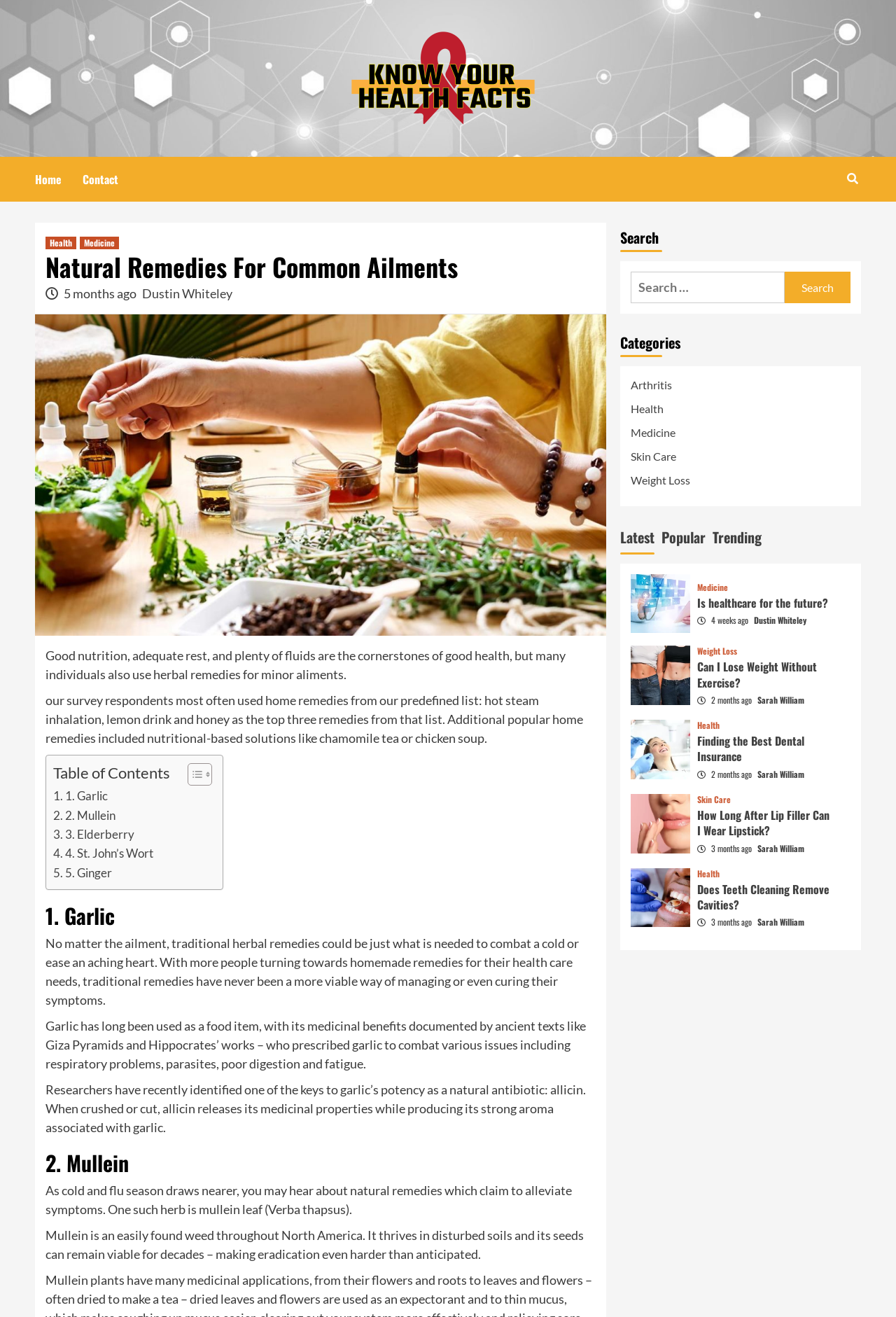Can you find the bounding box coordinates of the area I should click to execute the following instruction: "Toggle the table of content"?

[0.198, 0.579, 0.233, 0.597]